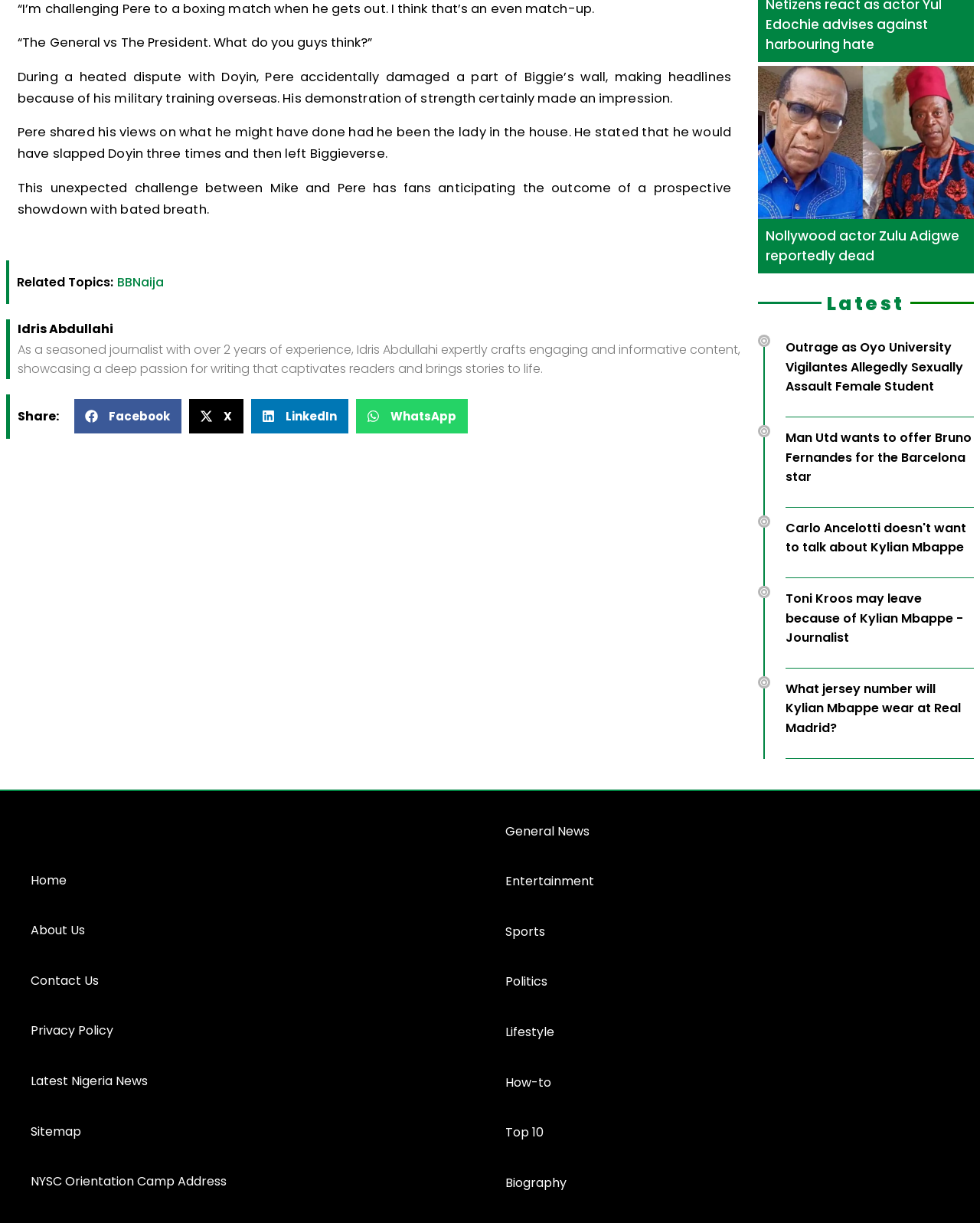Carefully examine the image and provide an in-depth answer to the question: Who is the author of the article?

The static text element with the text 'Idris Abdullahi' is located near the top of the page, and the surrounding text describes him as a seasoned journalist, suggesting that he is the author of the article.